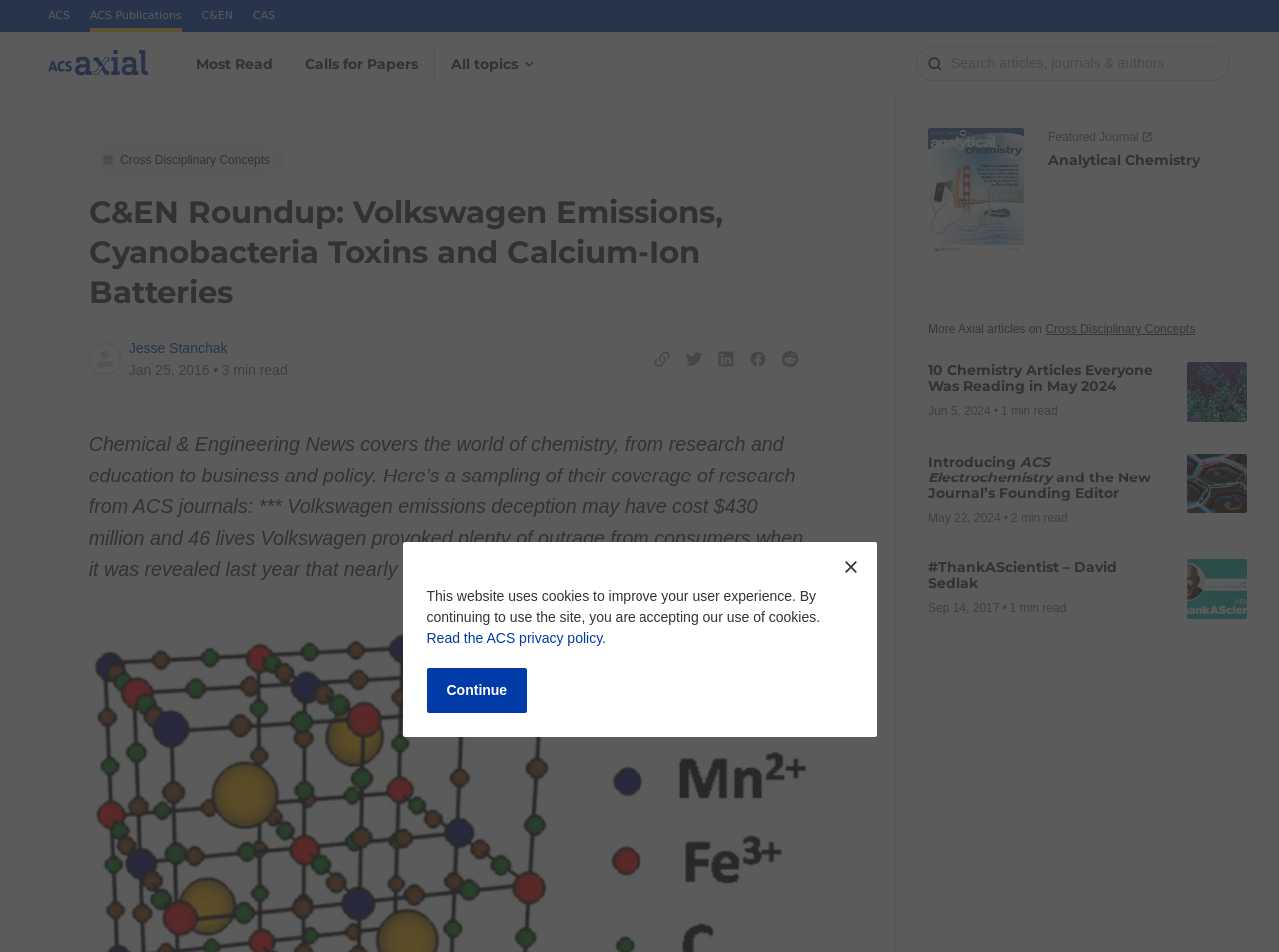Respond to the question below with a single word or phrase: What is the name of the website?

ACS Publications